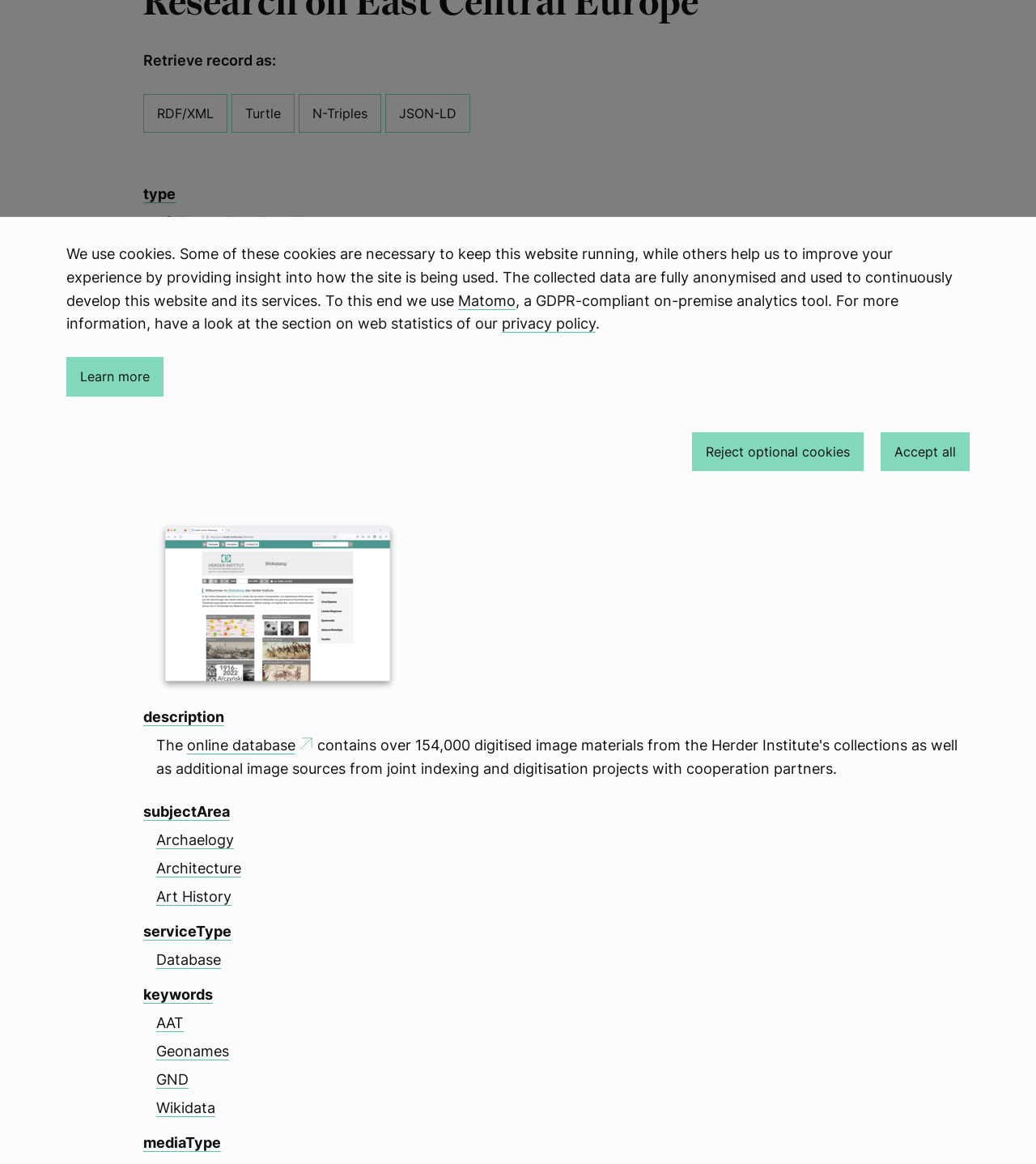Using the webpage screenshot, locate the HTML element that fits the following description and provide its bounding box: "dcat : Catalog".

[0.151, 0.208, 0.244, 0.222]